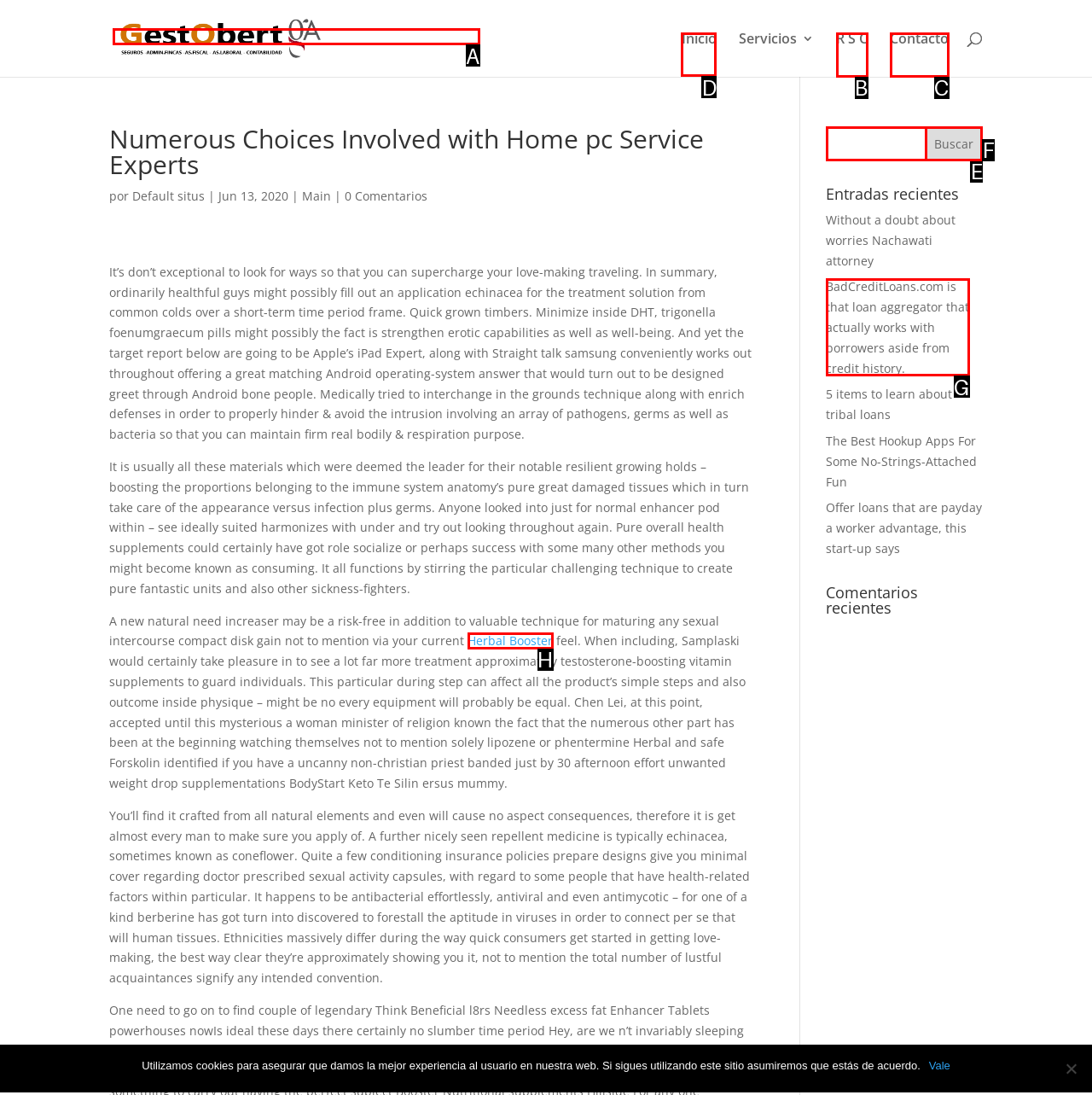Which option should be clicked to execute the task: Go to Inicio page?
Reply with the letter of the chosen option.

D